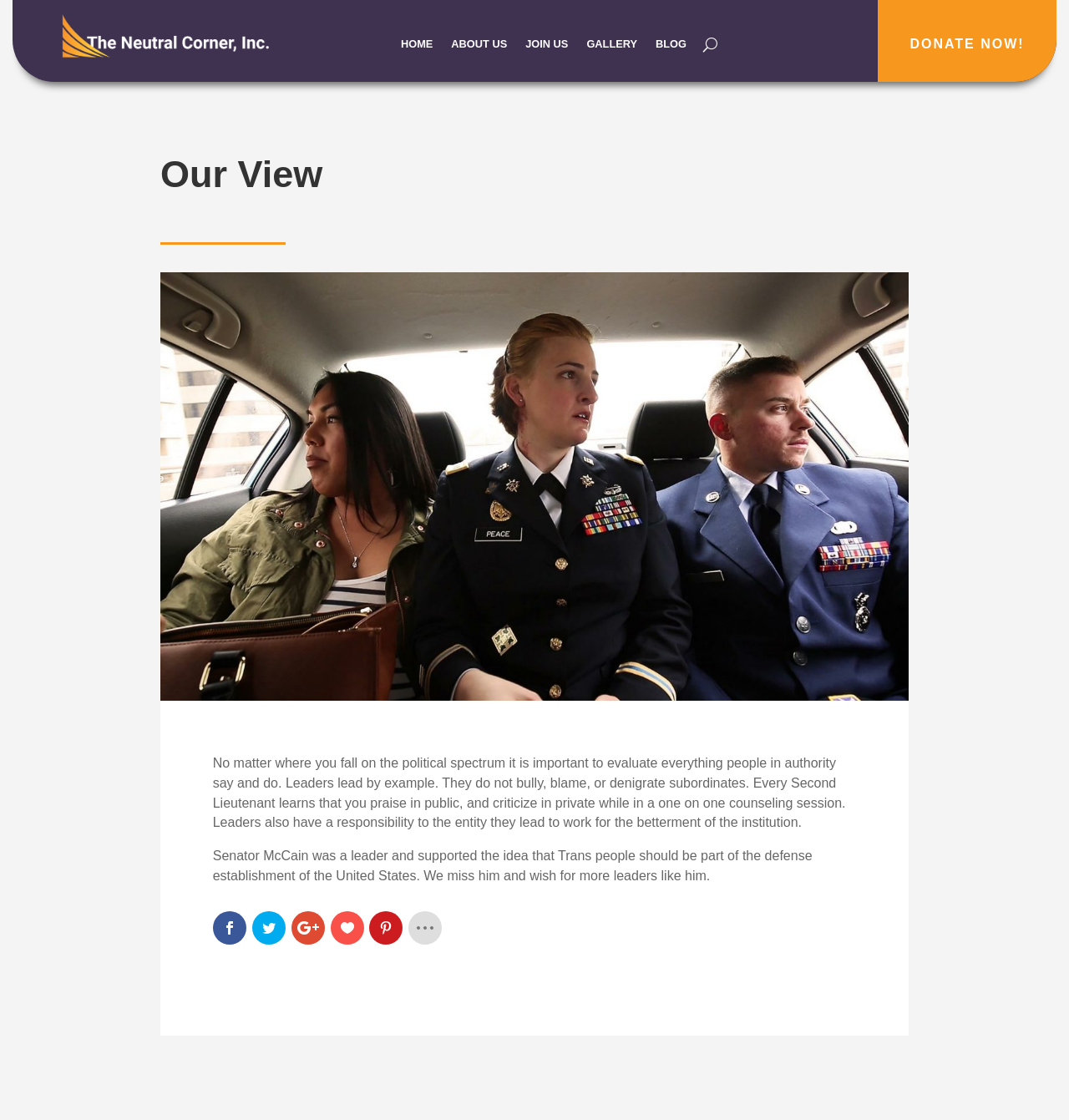How many links are in the top navigation bar?
Give a thorough and detailed response to the question.

I counted the links in the top navigation bar, which are 'HOME', 'ABOUT US', 'JOIN US', 'GALLERY', 'BLOG', and the logo link on the left. There are 6 links in total.